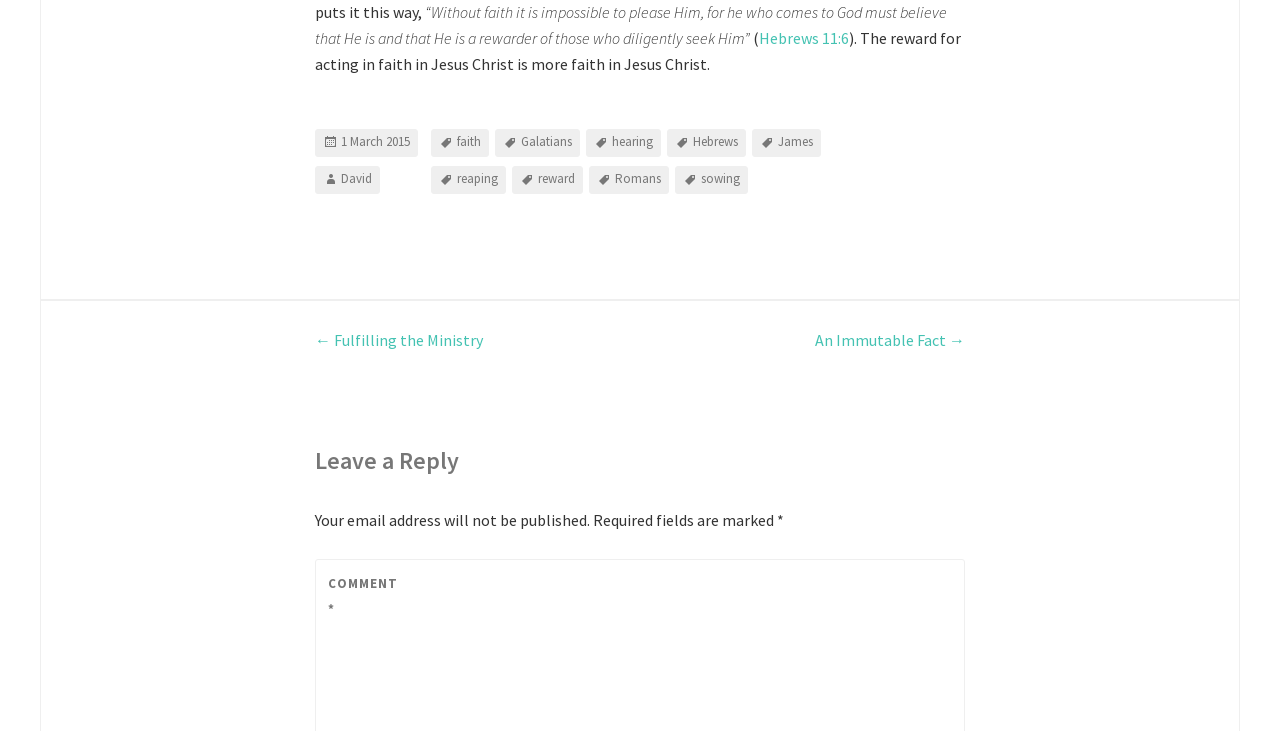Show me the bounding box coordinates of the clickable region to achieve the task as per the instruction: "Leave a reply".

[0.246, 0.606, 0.754, 0.659]